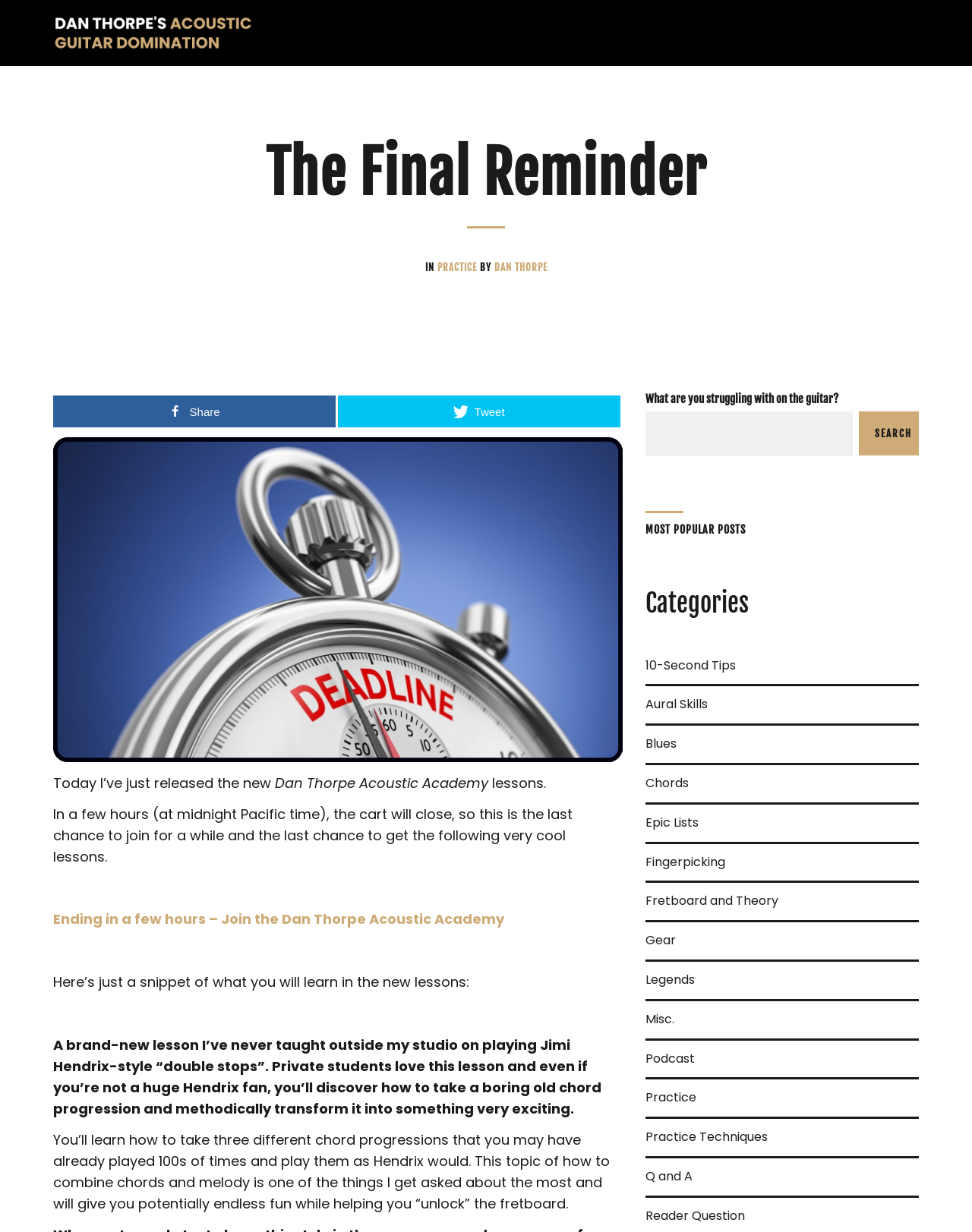Specify the bounding box coordinates for the region that must be clicked to perform the given instruction: "Read the 'MOST POPULAR POSTS'".

[0.664, 0.415, 0.945, 0.449]